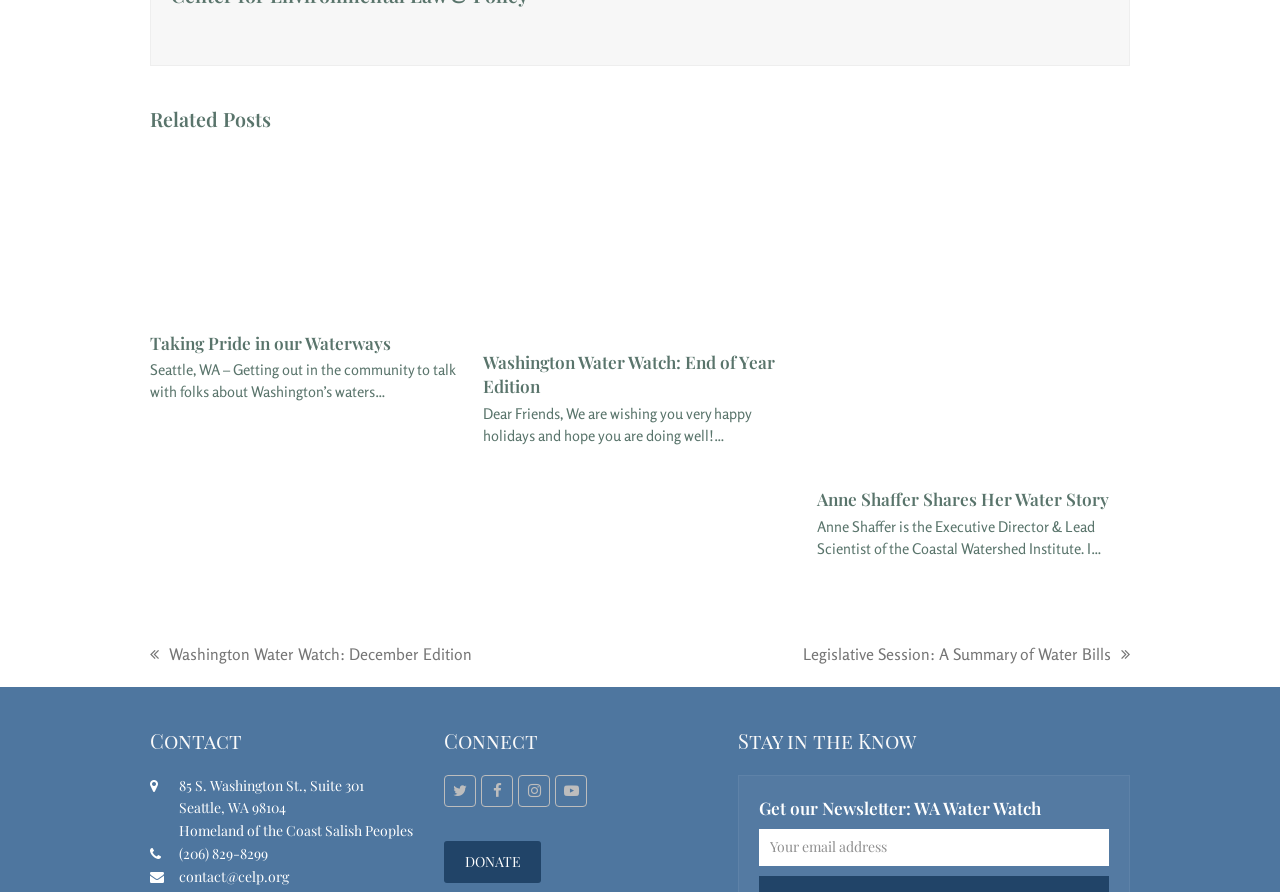Given the element description: "Donate", predict the bounding box coordinates of the UI element it refers to, using four float numbers between 0 and 1, i.e., [left, top, right, bottom].

None